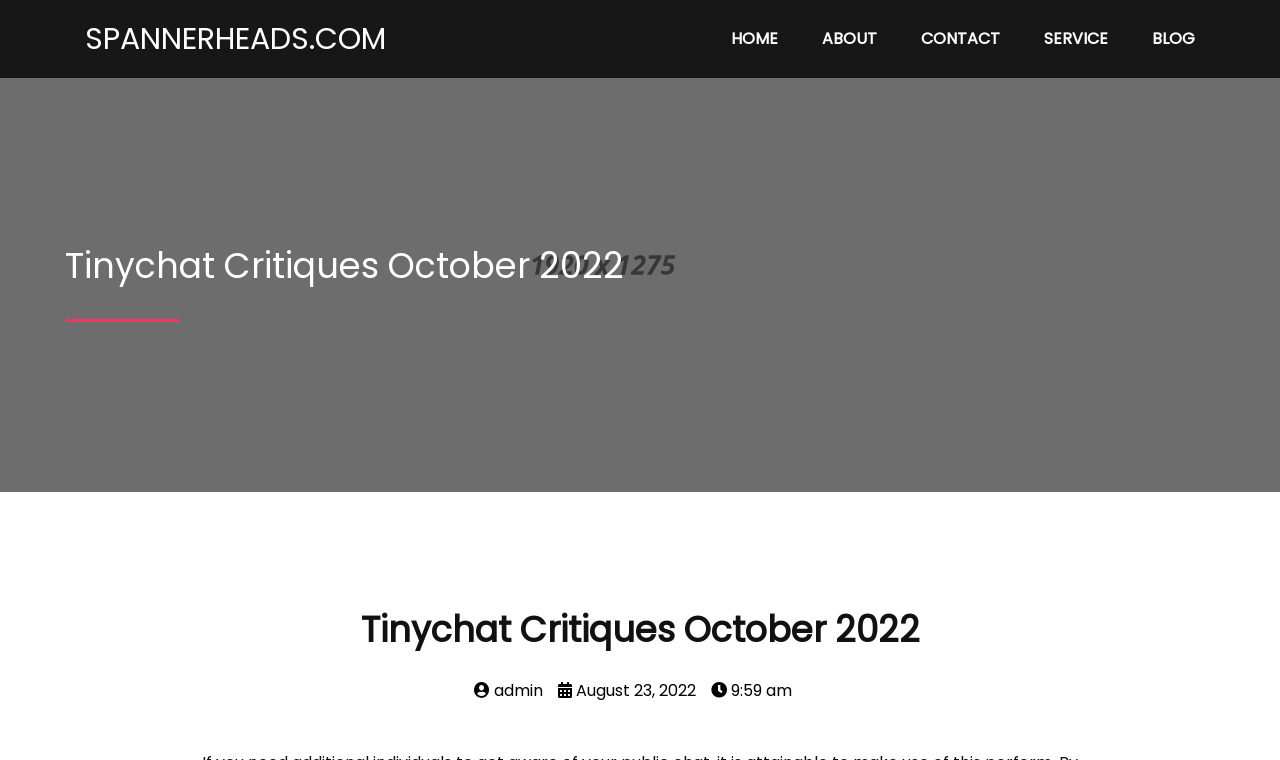Locate the bounding box coordinates of the area where you should click to accomplish the instruction: "login as admin".

[0.37, 0.893, 0.424, 0.924]